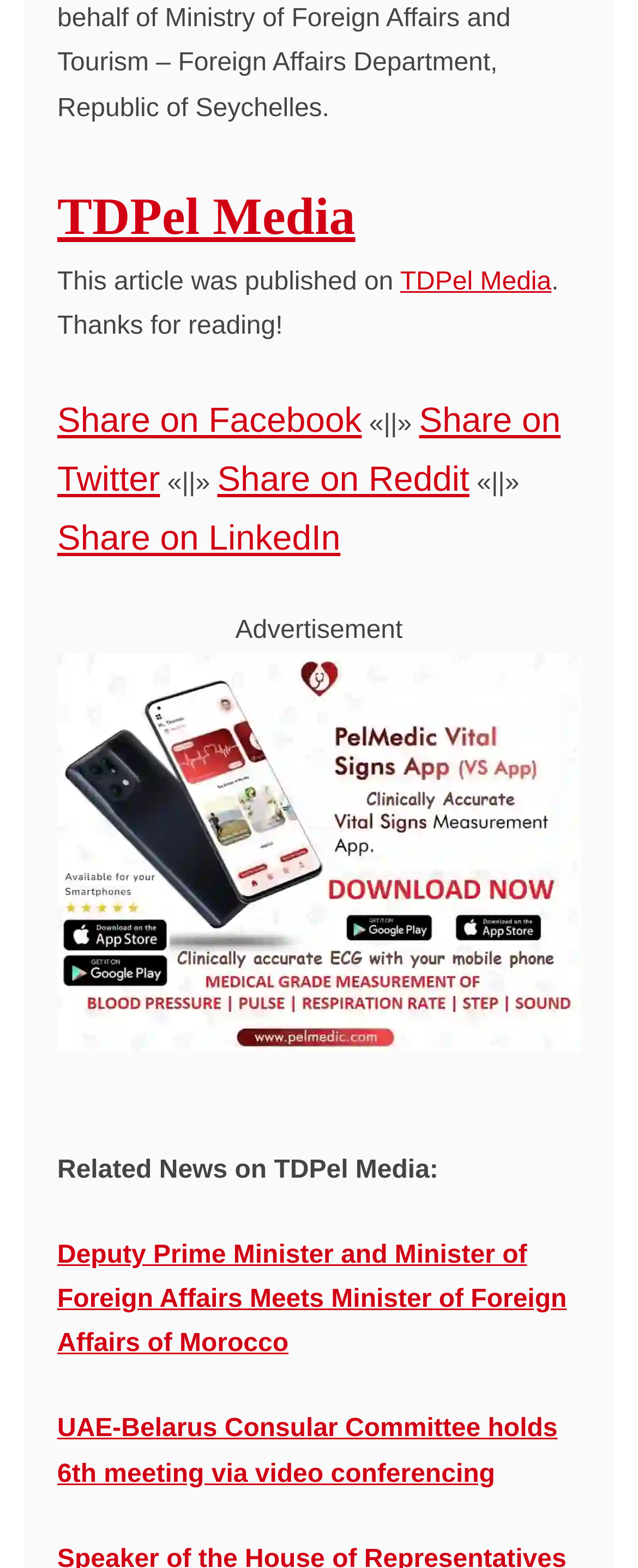What is the name of the media outlet?
Provide an in-depth and detailed explanation in response to the question.

The name of the media outlet can be found in the heading element at the top of the webpage, which reads 'TDPel Media'.